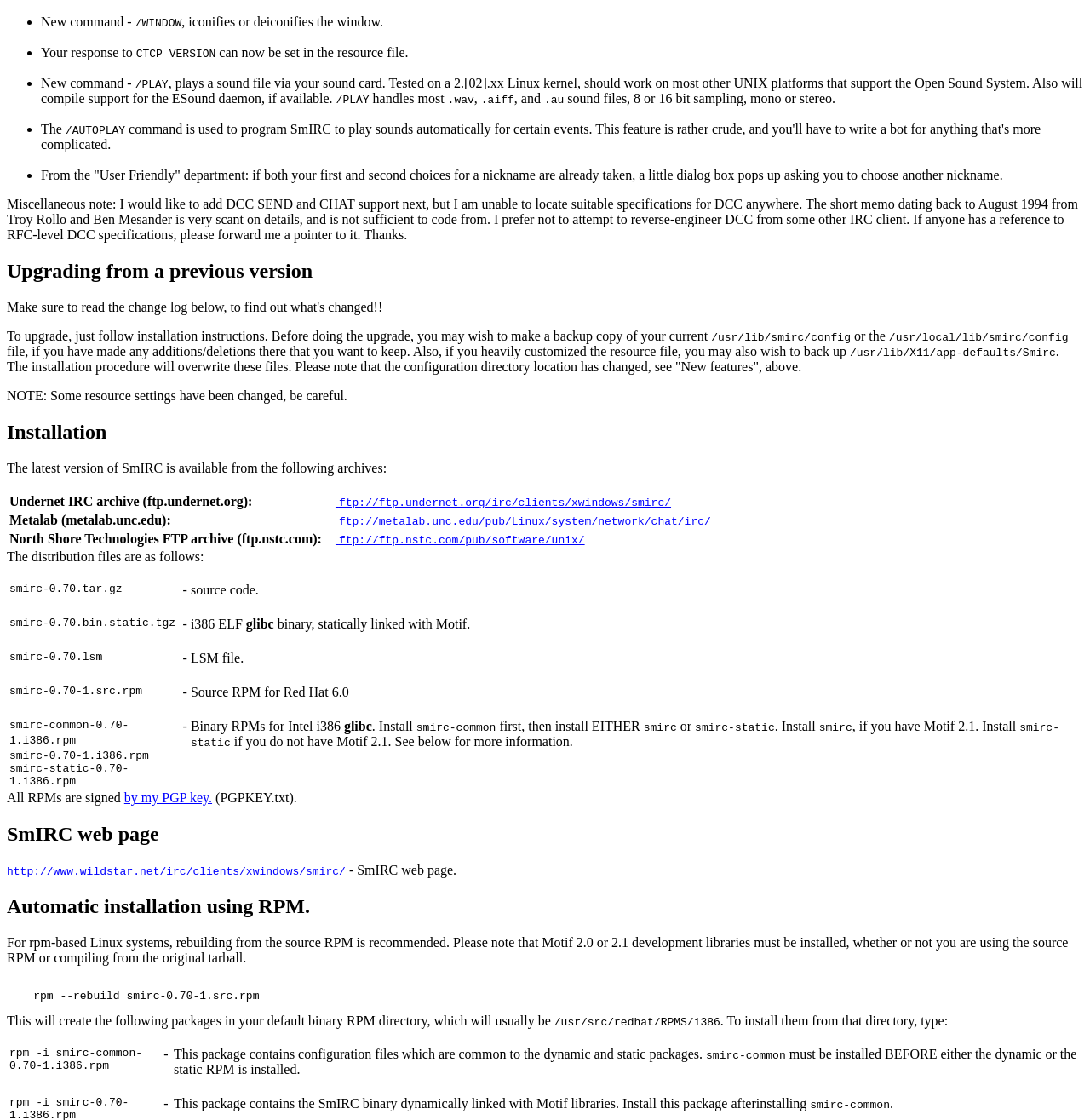Please provide the bounding box coordinate of the region that matches the element description: http://www.wildstar.net/irc/clients/xwindows/smirc/. Coordinates should be in the format (top-left x, top-left y, bottom-right x, bottom-right y) and all values should be between 0 and 1.

[0.006, 0.77, 0.318, 0.783]